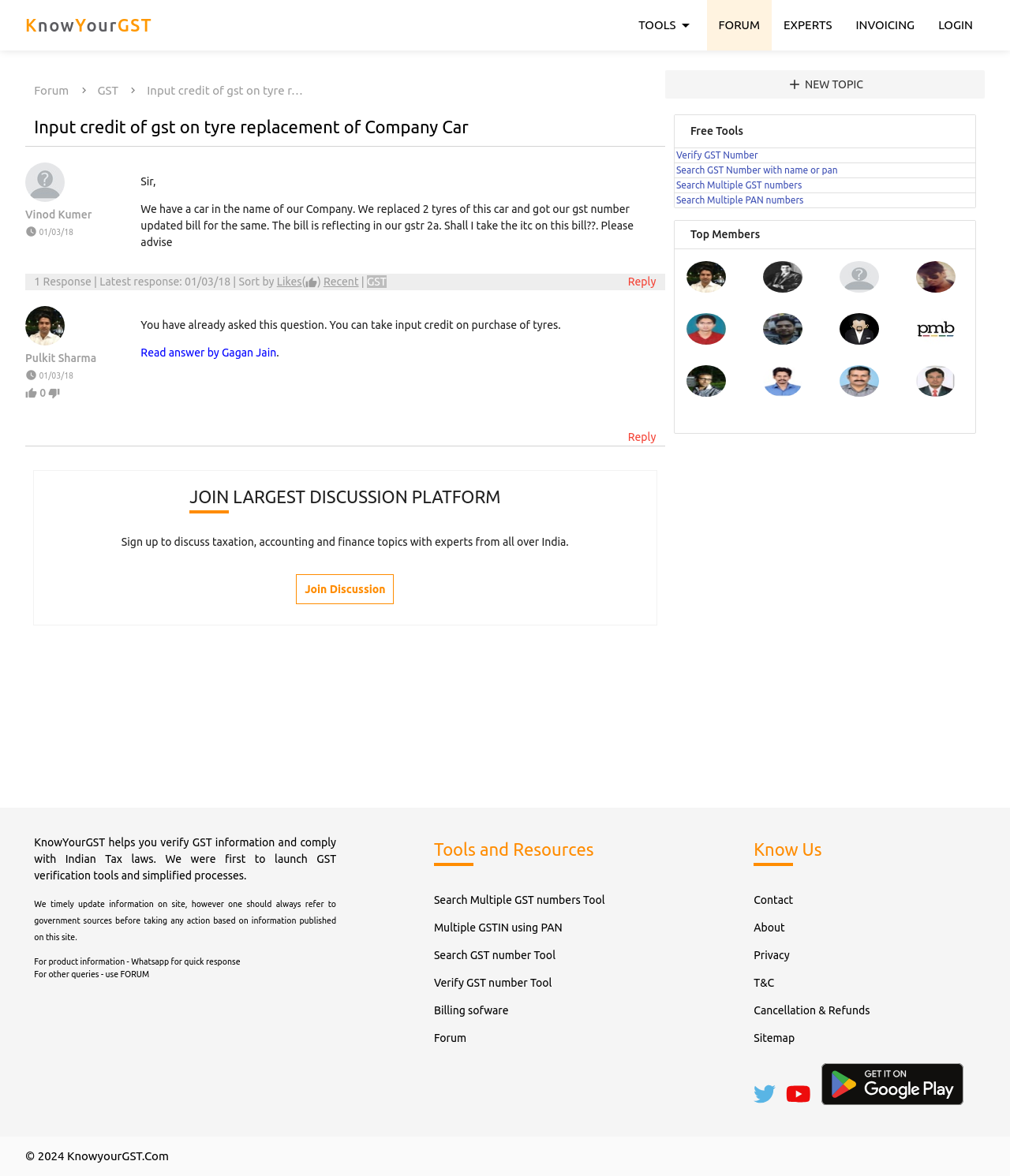Can you specify the bounding box coordinates of the area that needs to be clicked to fulfill the following instruction: "Click on the 'FORUM' link"?

[0.7, 0.0, 0.764, 0.043]